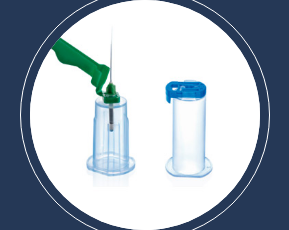Generate an in-depth description of the image you see.

The image features a Vacutainer Holder (Blood Tube Holder), designed for efficient blood sample collection. On the left, a green-handled device is seen securely inserting a needle into the holder, which is transparent, showcasing its practical design for easy visibility. Next to it, a clear, lidded holder stands upright, highlighting its user-friendly and sterile attributes. This setup emphasizes the importance of accuracy and safety in medical diagnostics, particularly in laboratory environments. Such equipment is vital for ensuring high-quality specimen collection, helping facilitate effective clinical analysis.